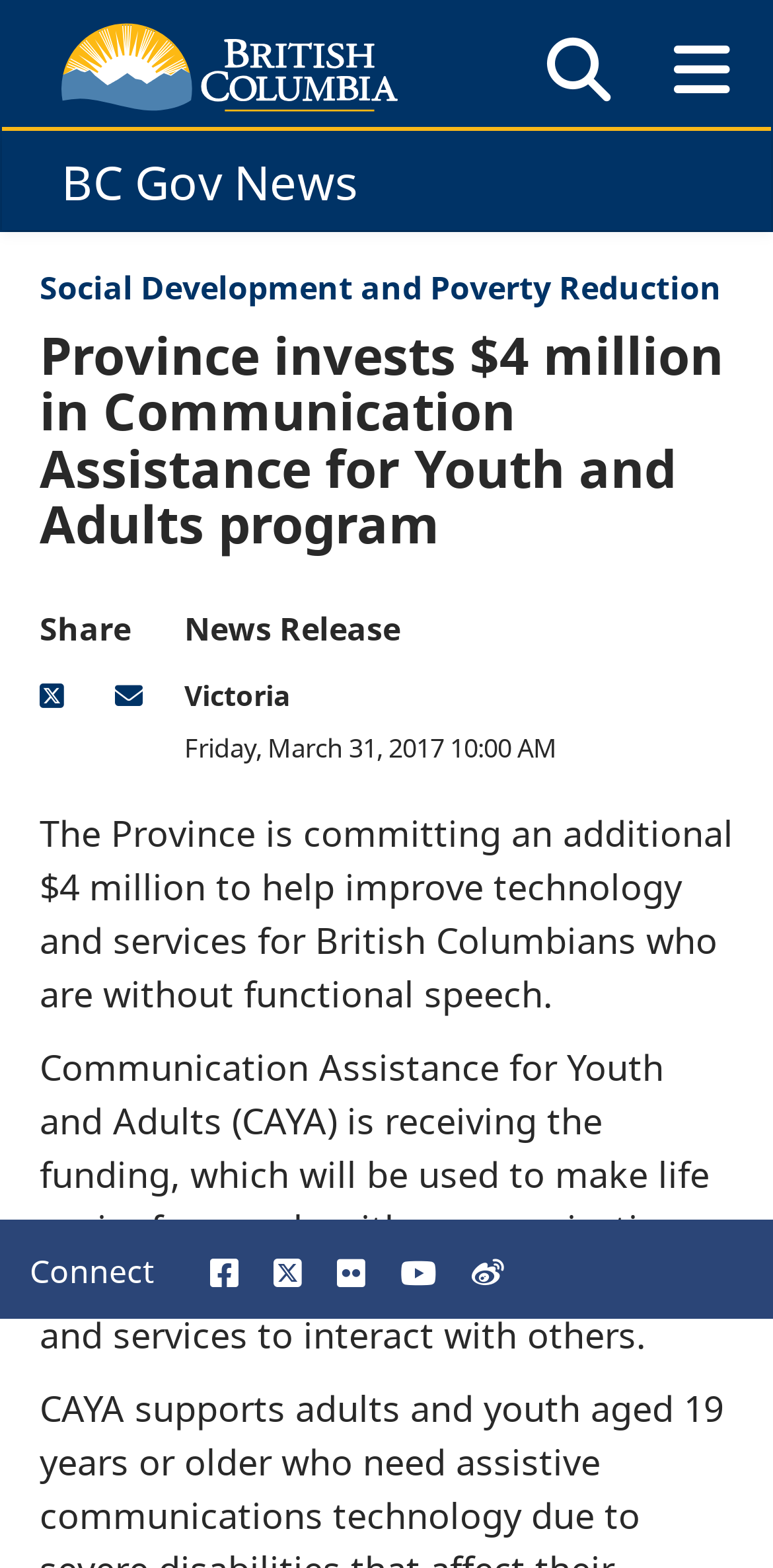Determine the bounding box coordinates of the element that should be clicked to execute the following command: "Read more about Social Development and Poverty Reduction".

[0.051, 0.169, 0.933, 0.197]